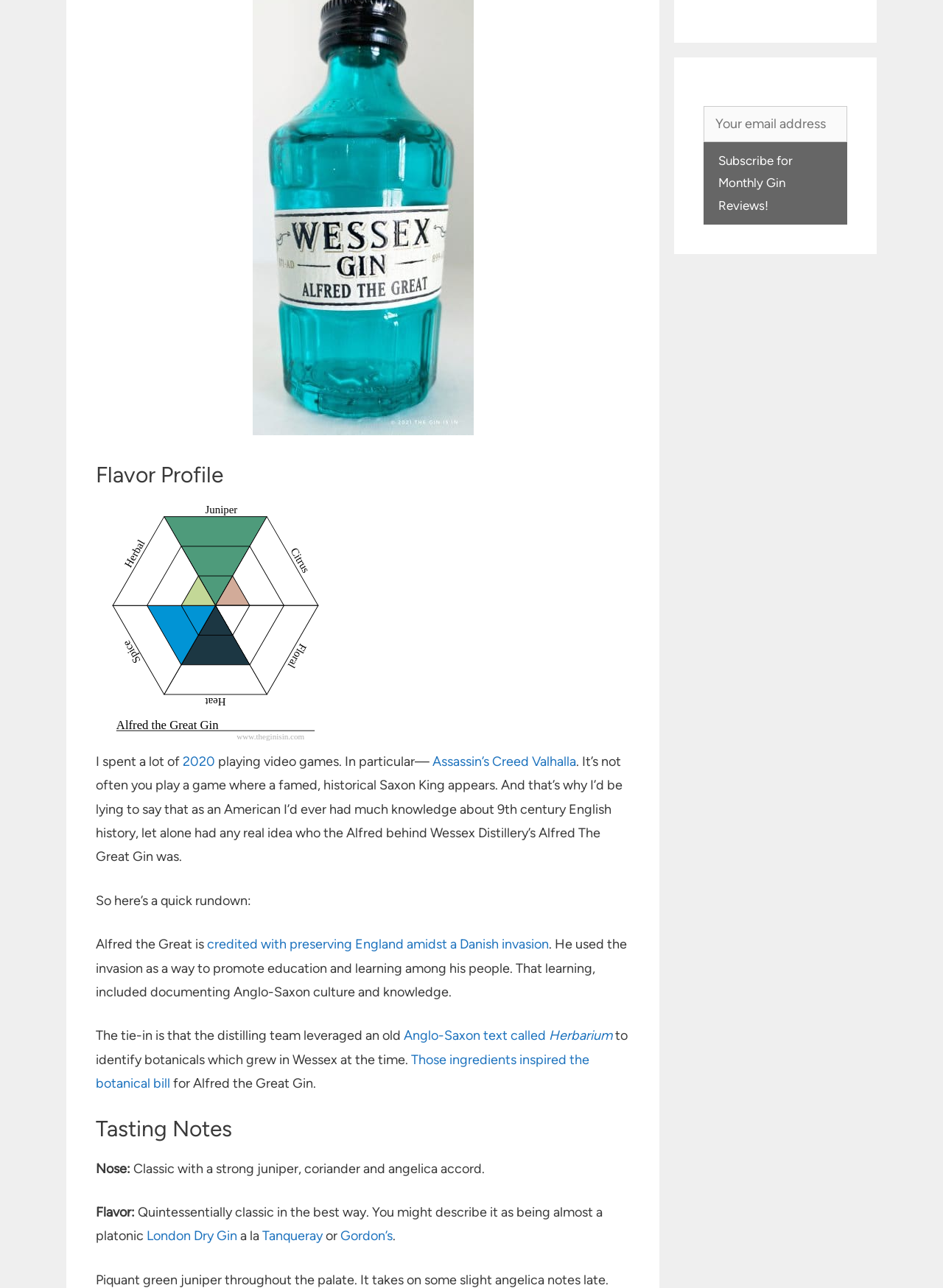Locate the bounding box of the UI element described in the following text: "Privacy Policy".

None